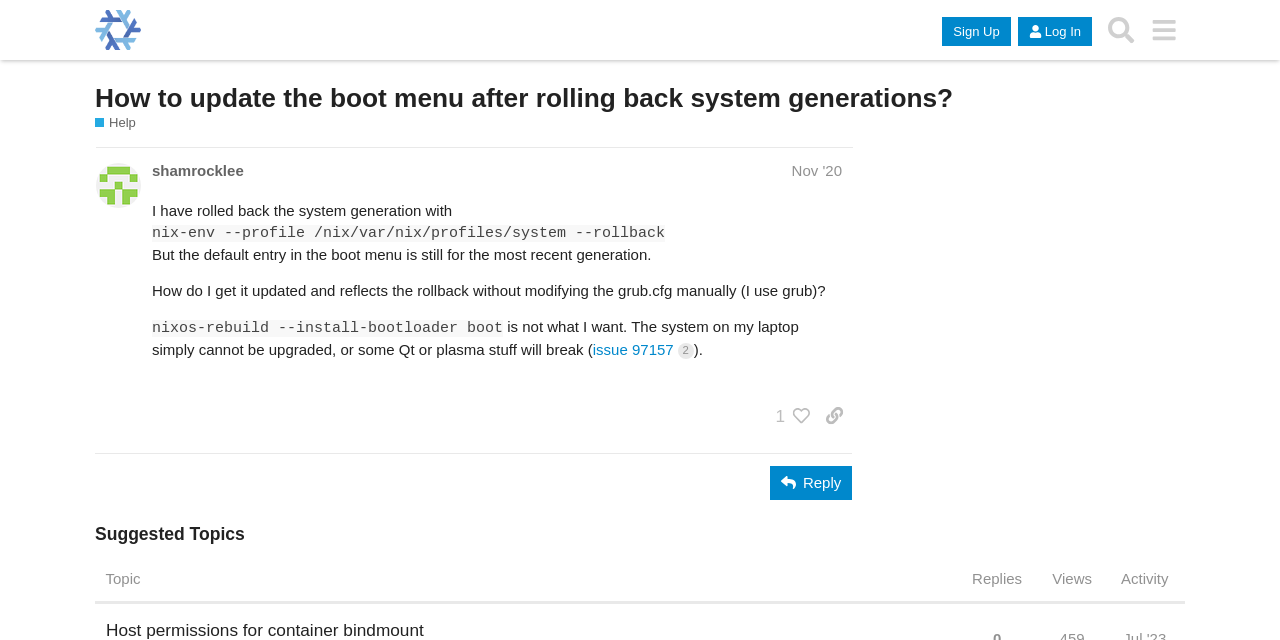Determine which piece of text is the heading of the webpage and provide it.

How to update the boot menu after rolling back system generations?